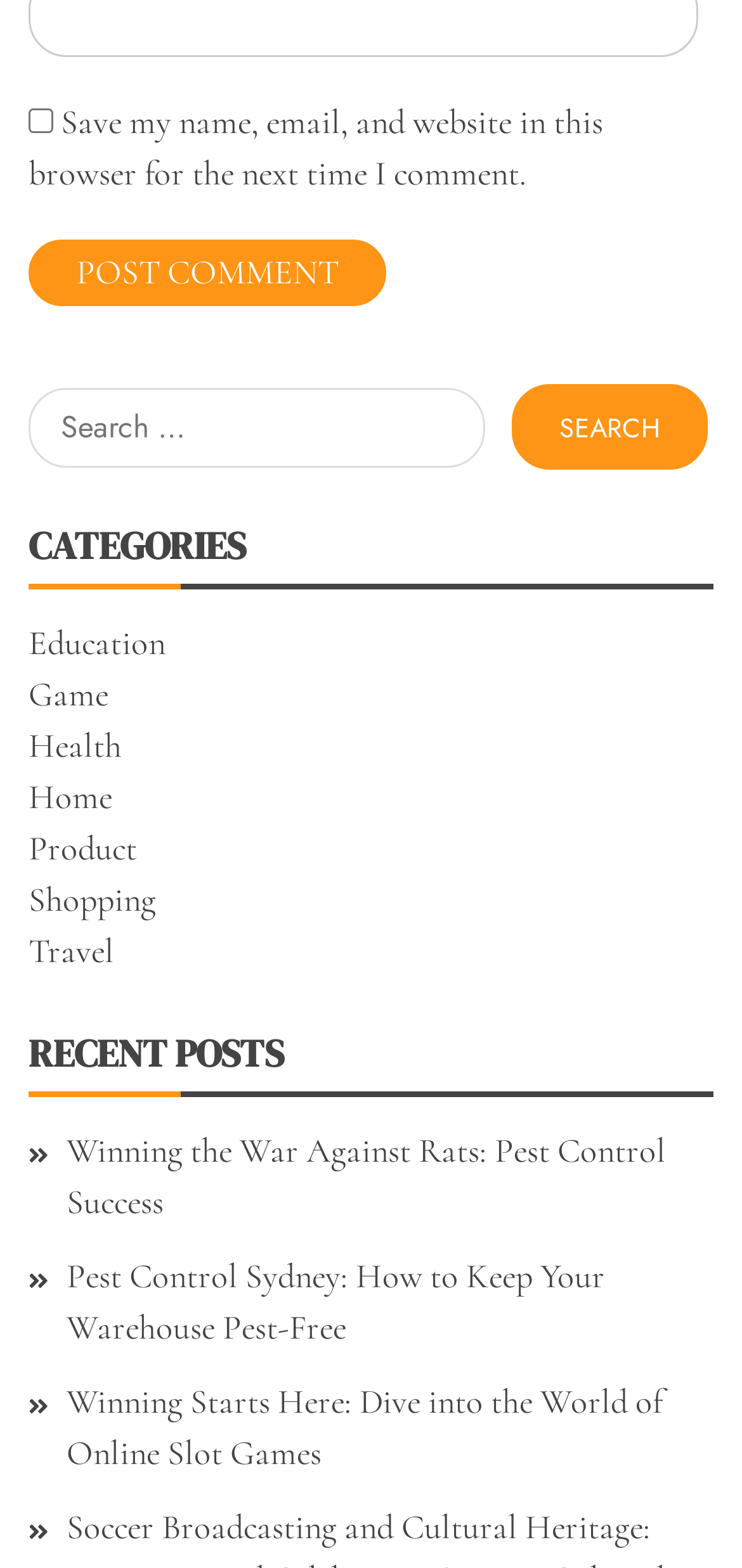Determine the bounding box coordinates of the region I should click to achieve the following instruction: "Click the Education category". Ensure the bounding box coordinates are four float numbers between 0 and 1, i.e., [left, top, right, bottom].

[0.038, 0.397, 0.223, 0.423]